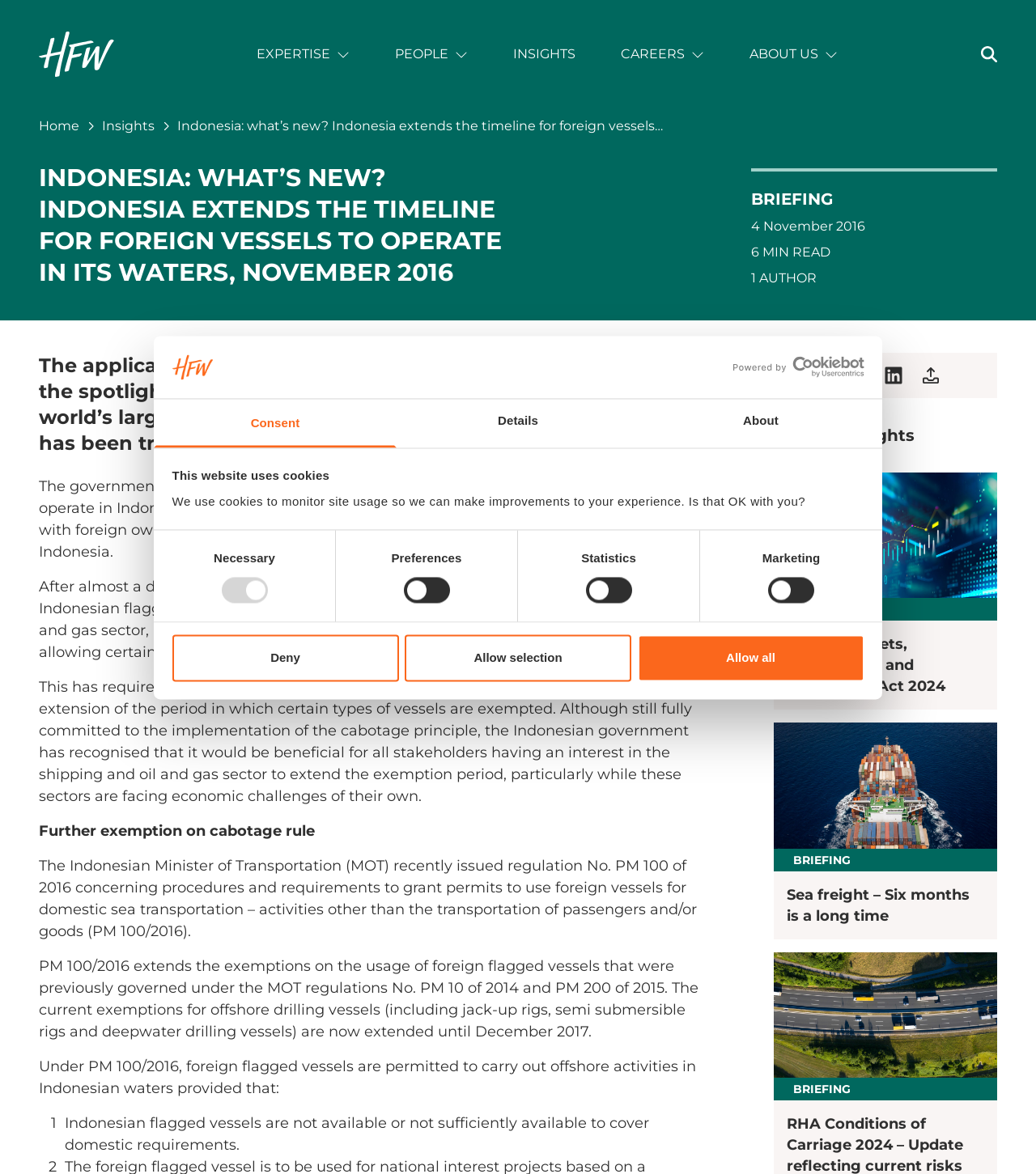Please provide a comprehensive response to the question below by analyzing the image: 
What is the topic of the 'Related Insights' section?

The 'Related Insights' section appears to be related to the shipping and oil and gas sector, as it provides links to other briefings and articles on similar topics.